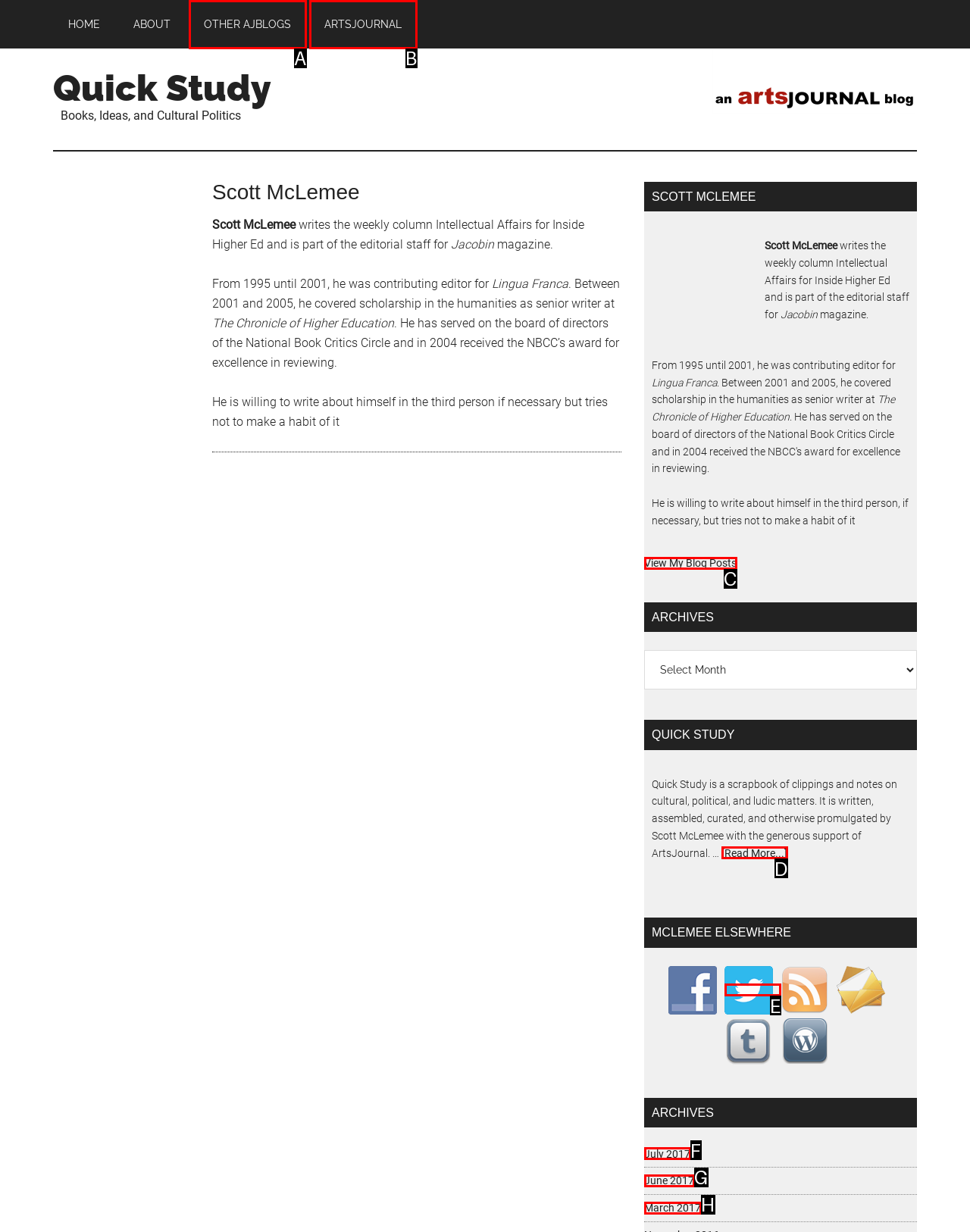Please select the letter of the HTML element that fits the description: View My Blog Posts. Answer with the option's letter directly.

C